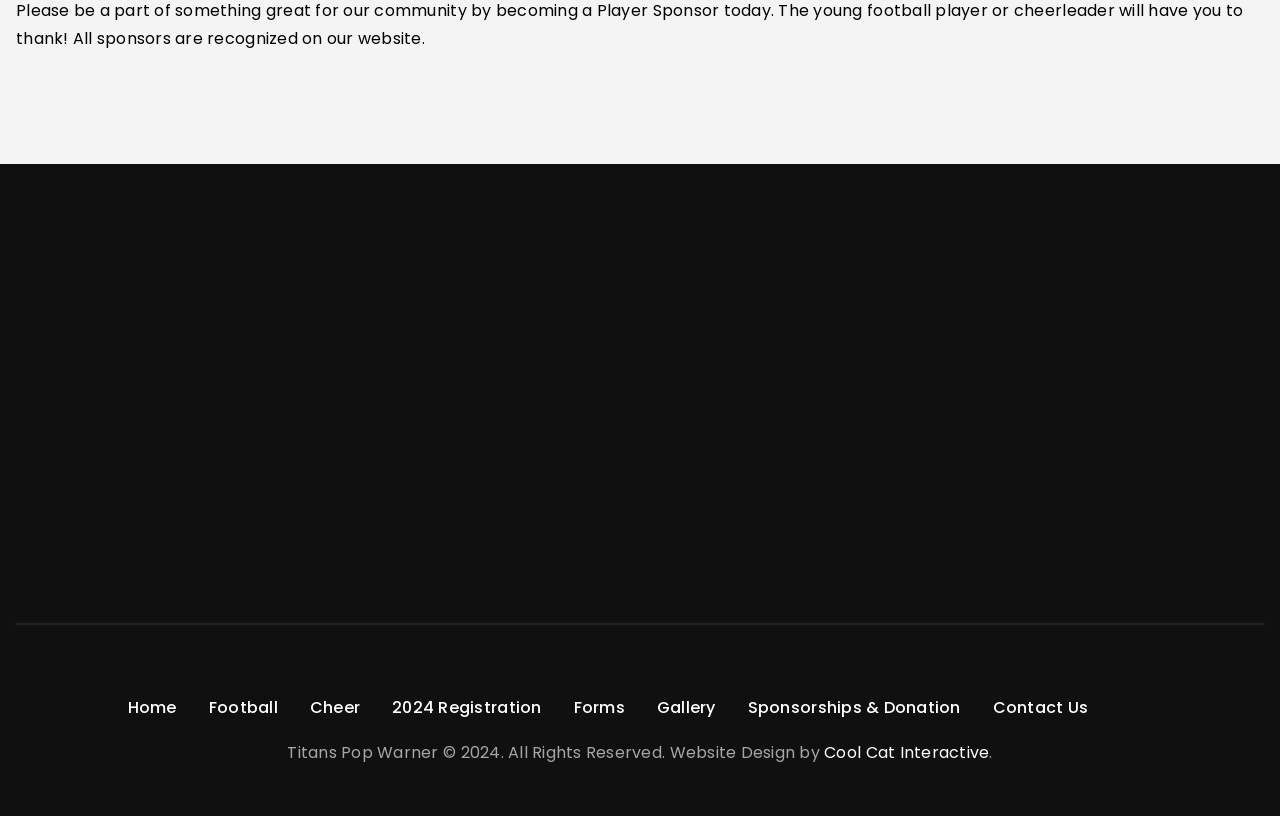Identify and provide the bounding box coordinates of the UI element described: "Home". The coordinates should be formatted as [left, top, right, bottom], with each number being a float between 0 and 1.

[0.1, 0.841, 0.151, 0.895]